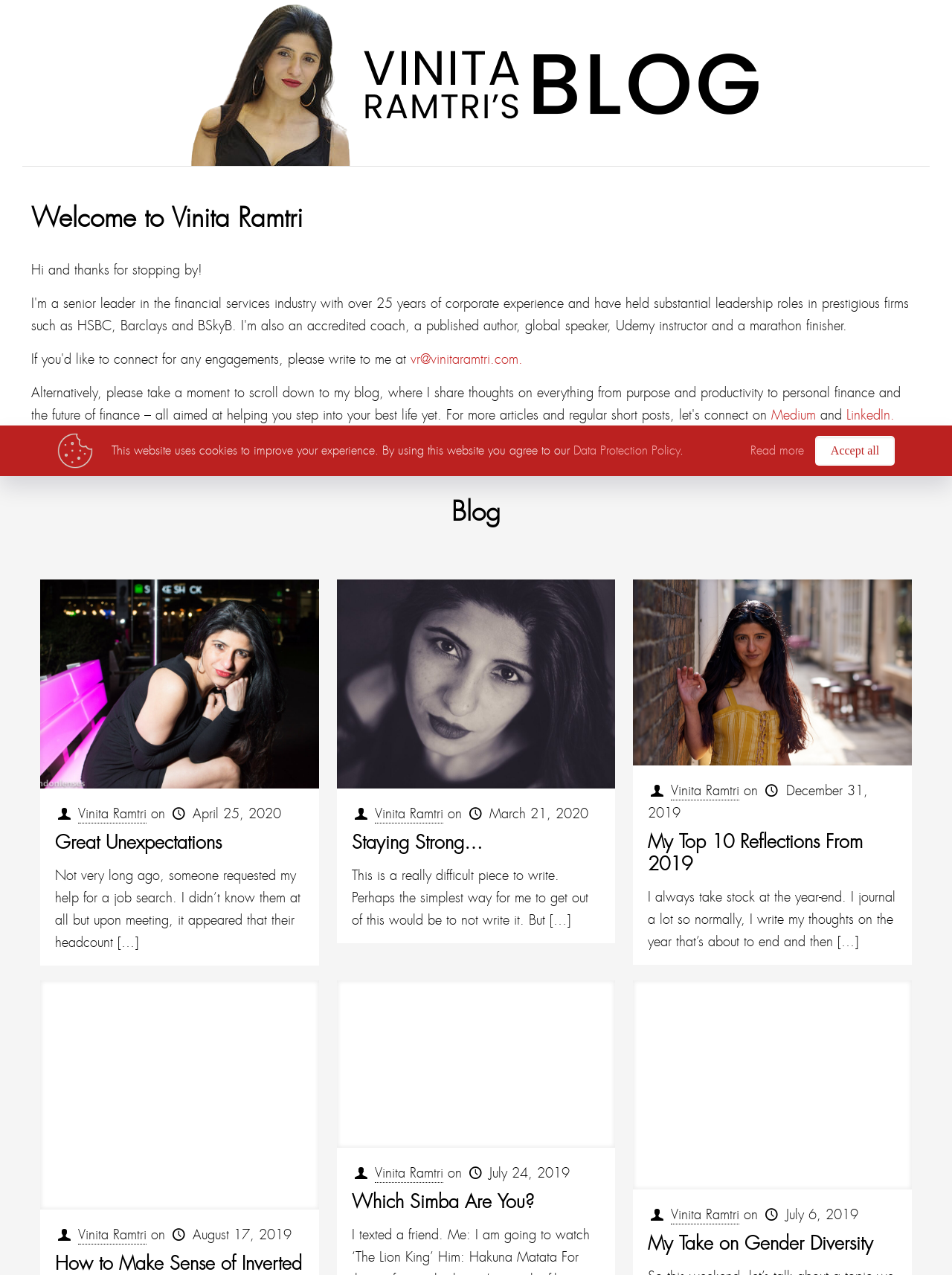Can you find the bounding box coordinates for the UI element given this description: "name="save" value="Save My Preferences""? Provide the coordinates as four float numbers between 0 and 1: [left, top, right, bottom].

None